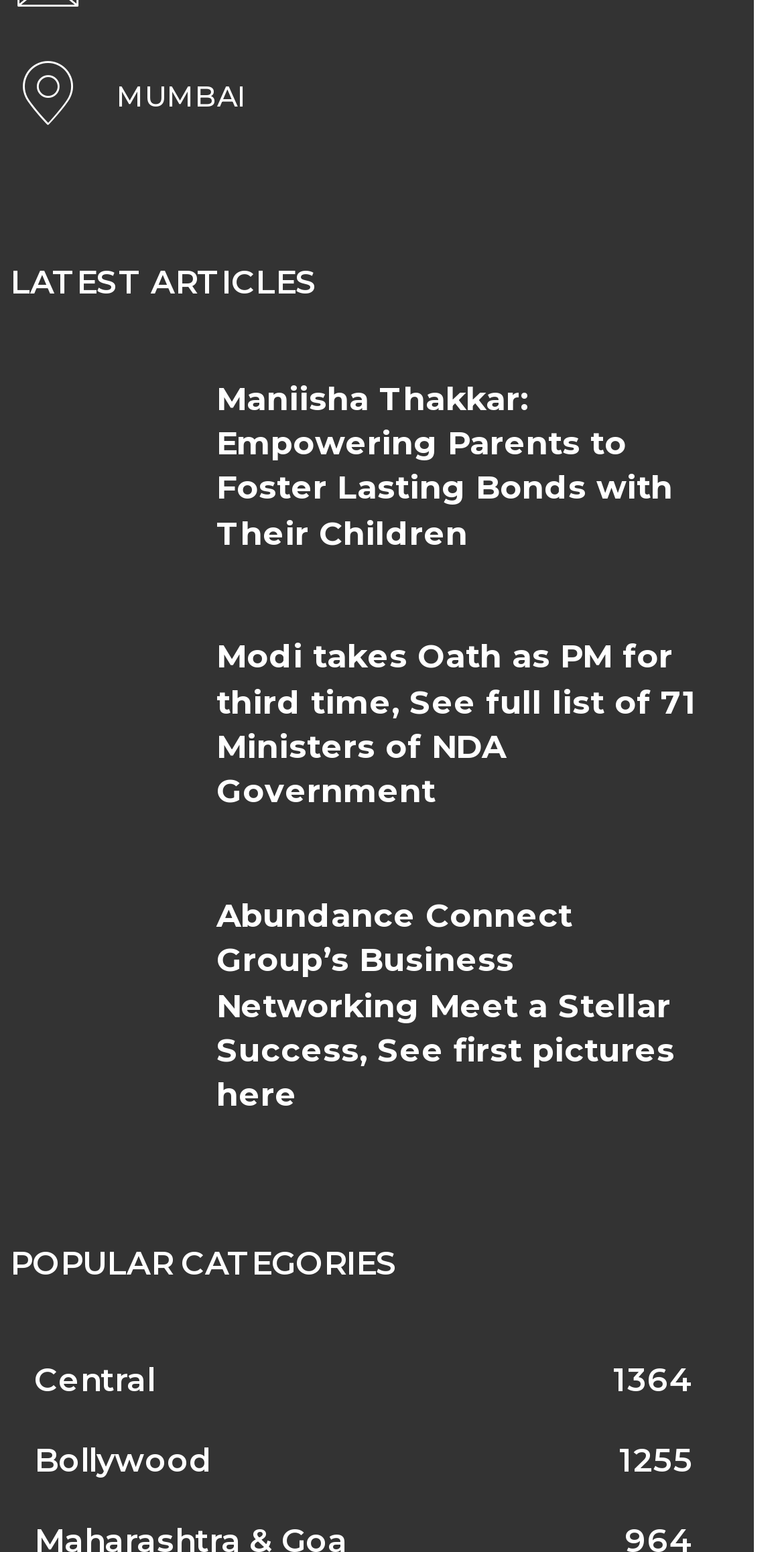Carefully examine the image and provide an in-depth answer to the question: How many categories are listed under 'POPULAR CATEGORIES'?

I counted the number of link elements under the 'POPULAR CATEGORIES' section, which are 'Central 1364' and 'Bollywood 1255'. There are 2 categories listed.